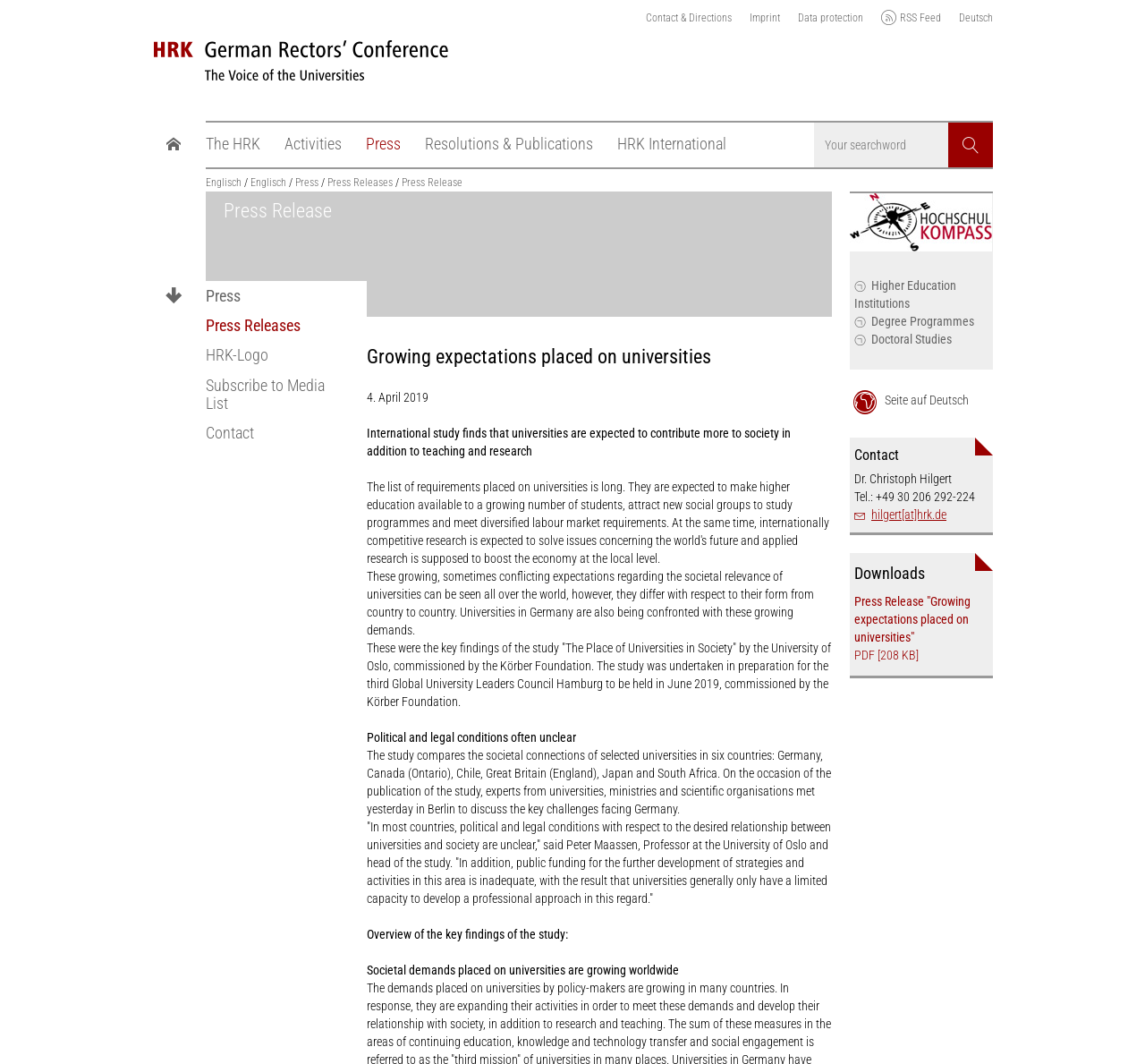Please find the bounding box coordinates of the element that must be clicked to perform the given instruction: "Go to the start page". The coordinates should be four float numbers from 0 to 1, i.e., [left, top, right, bottom].

[0.145, 0.115, 0.158, 0.153]